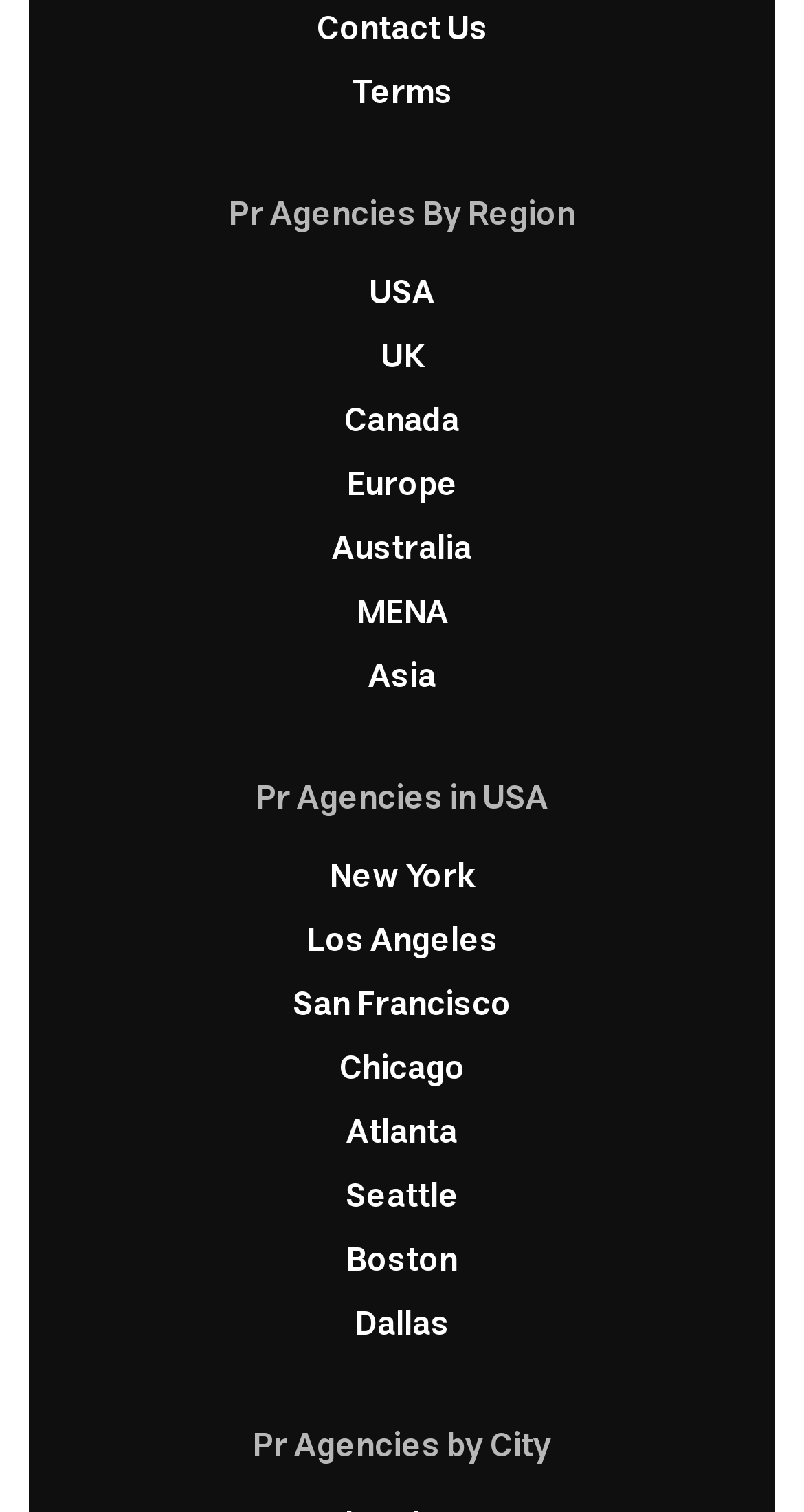What is the first city listed under USA?
Using the image, give a concise answer in the form of a single word or short phrase.

New York